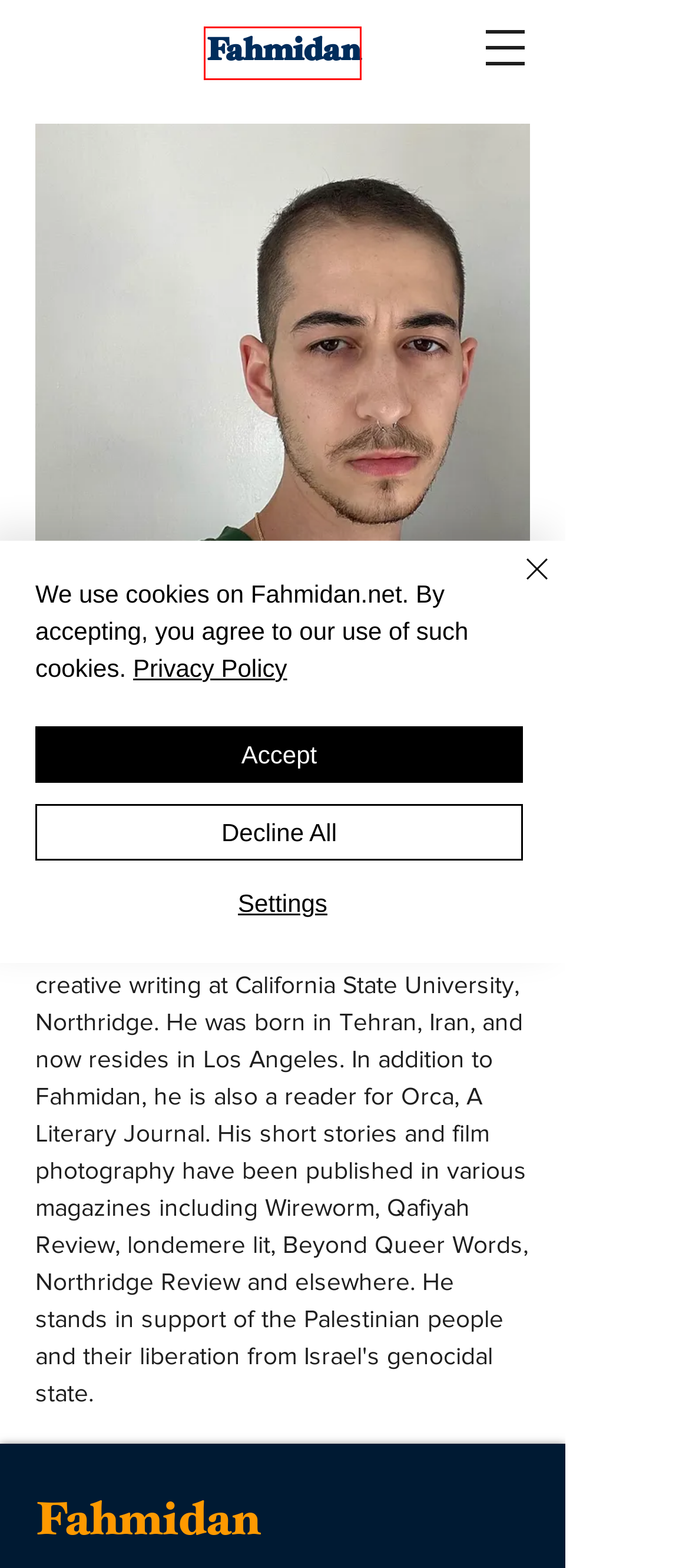You are presented with a screenshot of a webpage containing a red bounding box around a particular UI element. Select the best webpage description that matches the new webpage after clicking the element within the bounding box. Here are the candidates:
A. Our Team | Fahmidan Journal
B. Fahmidan | A Diverse Independent Publisher
C. Issues | Fahmidan Journal
D. Delivery & Refund Policy | Fahmidan Journal
E. Bookstore | Fahmidan Journal
F. About | Fahmidan Journal
G. Terms & Conditions | Fahmidan Journal
H. Privacy & Cookie Policy | Fahmidan Journal

B